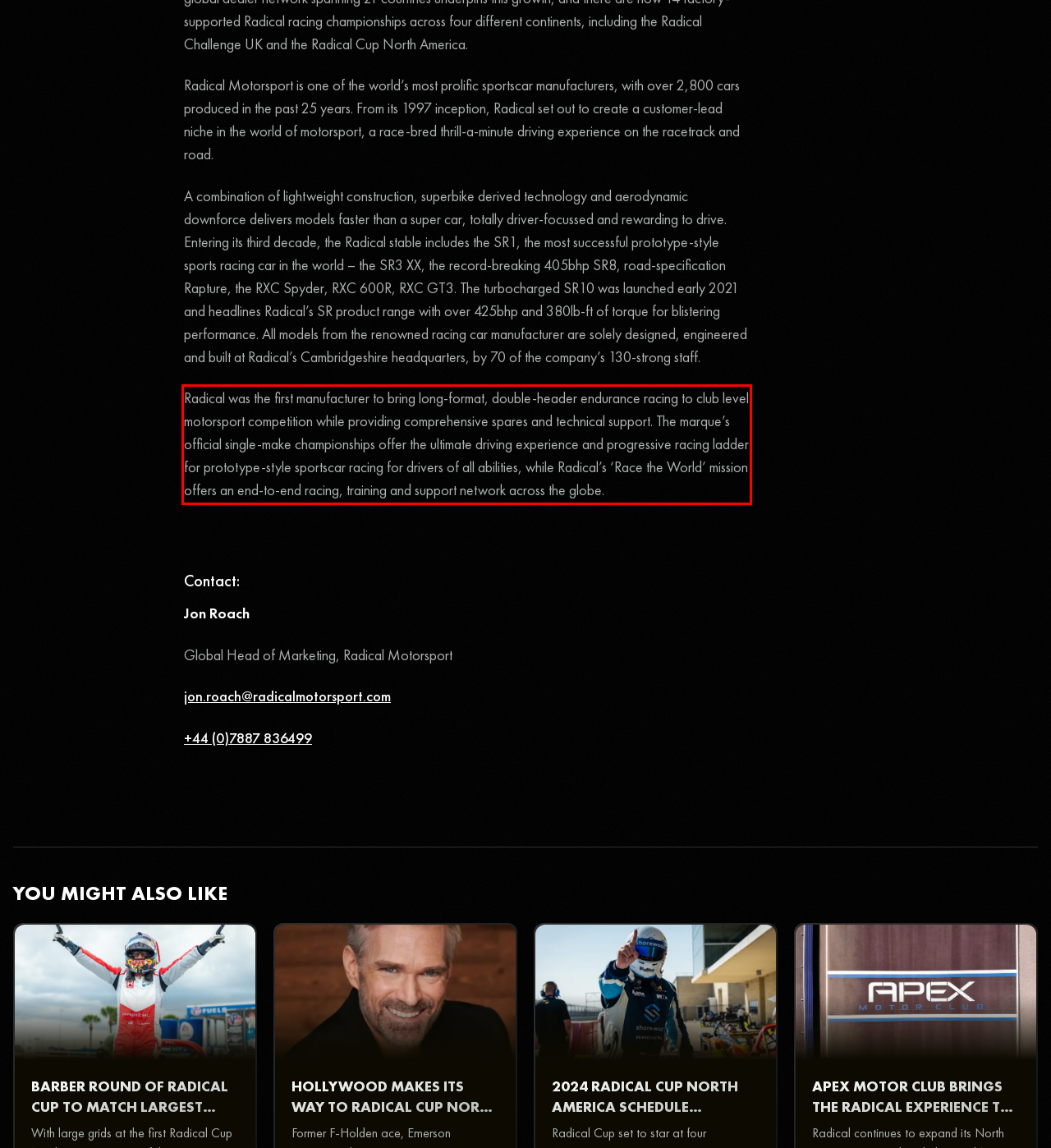Using the provided screenshot of a webpage, recognize and generate the text found within the red rectangle bounding box.

Radical was the first manufacturer to bring long-format, double-header endurance racing to club level motorsport competition while providing comprehensive spares and technical support. The marque’s official single-make championships offer the ultimate driving experience and progressive racing ladder for prototype-style sportscar racing for drivers of all abilities, while Radical’s ‘Race the World’ mission offers an end-to-end racing, training and support network across the globe.